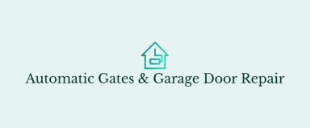Use a single word or phrase to respond to the question:
What type of font is used for the text?

darker font